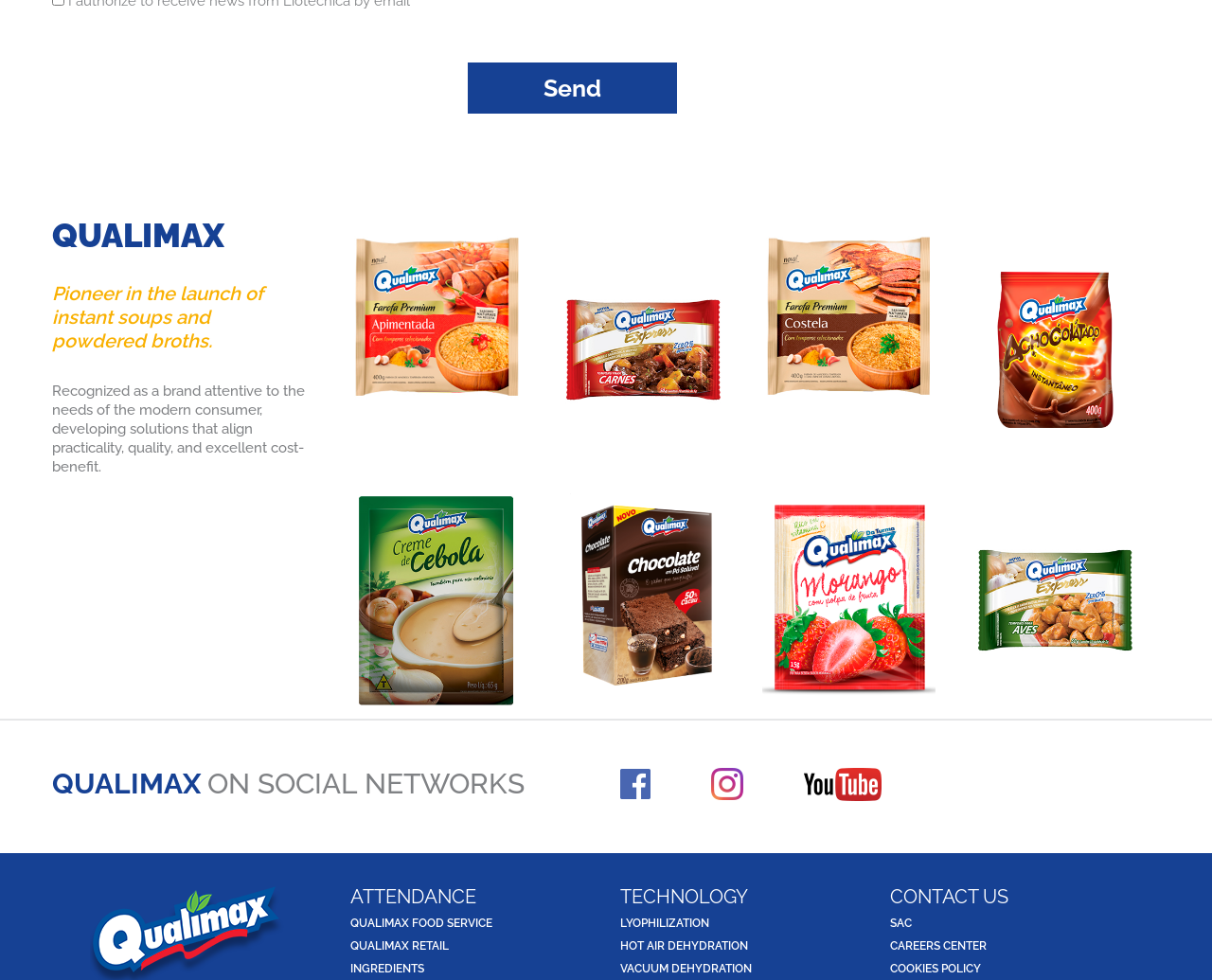Respond to the question below with a single word or phrase: How can I contact QUALIMAX?

Through SAC or Careers Center